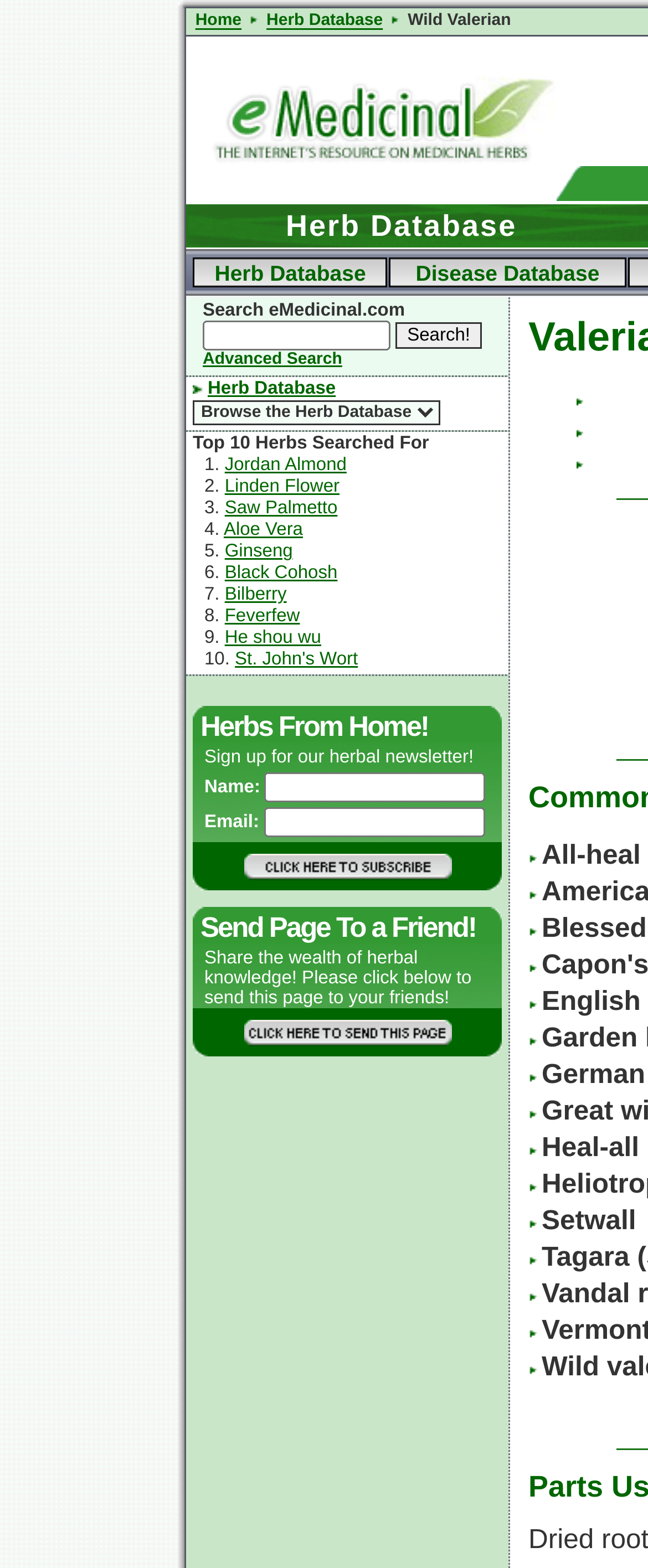Illustrate the webpage's structure and main components comprehensively.

The webpage is about medicinal herbs, with the title "Wild Valerian - eMedicinal.com" at the top. Below the title, there is a navigation bar with links to "Home", "Herb Database", and other sections. To the right of the navigation bar, there is a prominent header "Wild Valerian" in a larger font size.

The main content area is divided into several sections, each with its own layout table. The first section has a series of images and links, including a link to "Herb Database" and an image of a plant. Below this section, there is a search bar with a text input field, a search button, and a link to "Advanced Search".

The next section has a table with multiple rows, each containing an image and some text. The images are arranged in a grid-like pattern, with some images appearing to be icons or buttons. The text in this section appears to be related to medicinal herbs, with phrases such as "Herb Database" and "Disease Database" appearing.

Throughout the webpage, there are numerous images, including icons, buttons, and what appears to be images of plants. The layout is complex, with many nested tables and layout cells, but the overall structure is organized and easy to follow.